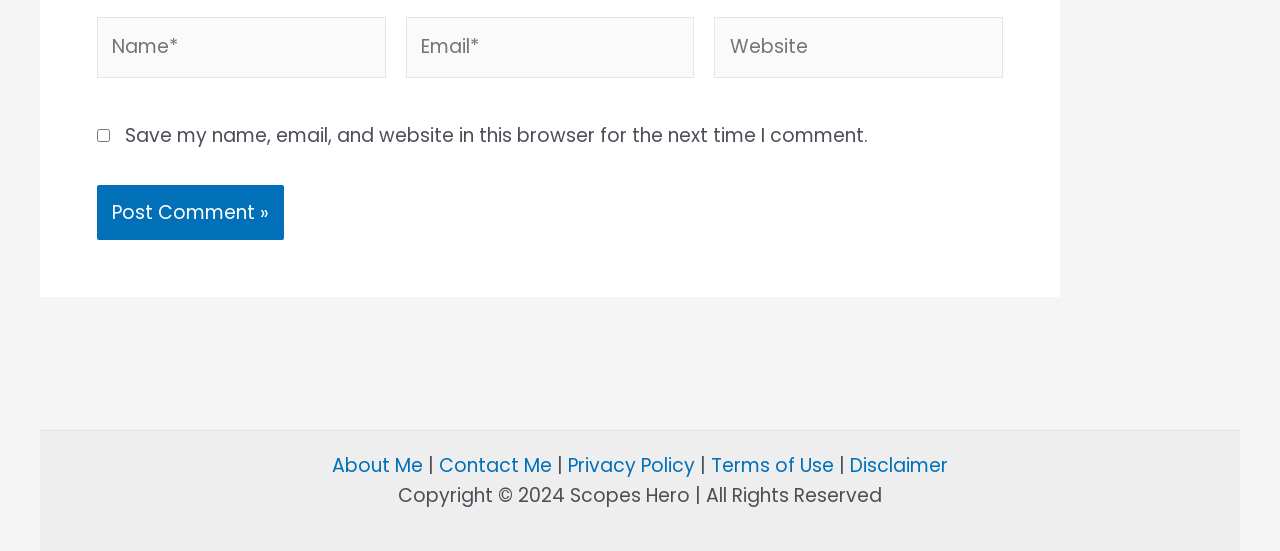Find the bounding box coordinates for the HTML element specified by: "parent_node: Name* name="author" placeholder="Name*"".

[0.076, 0.03, 0.301, 0.141]